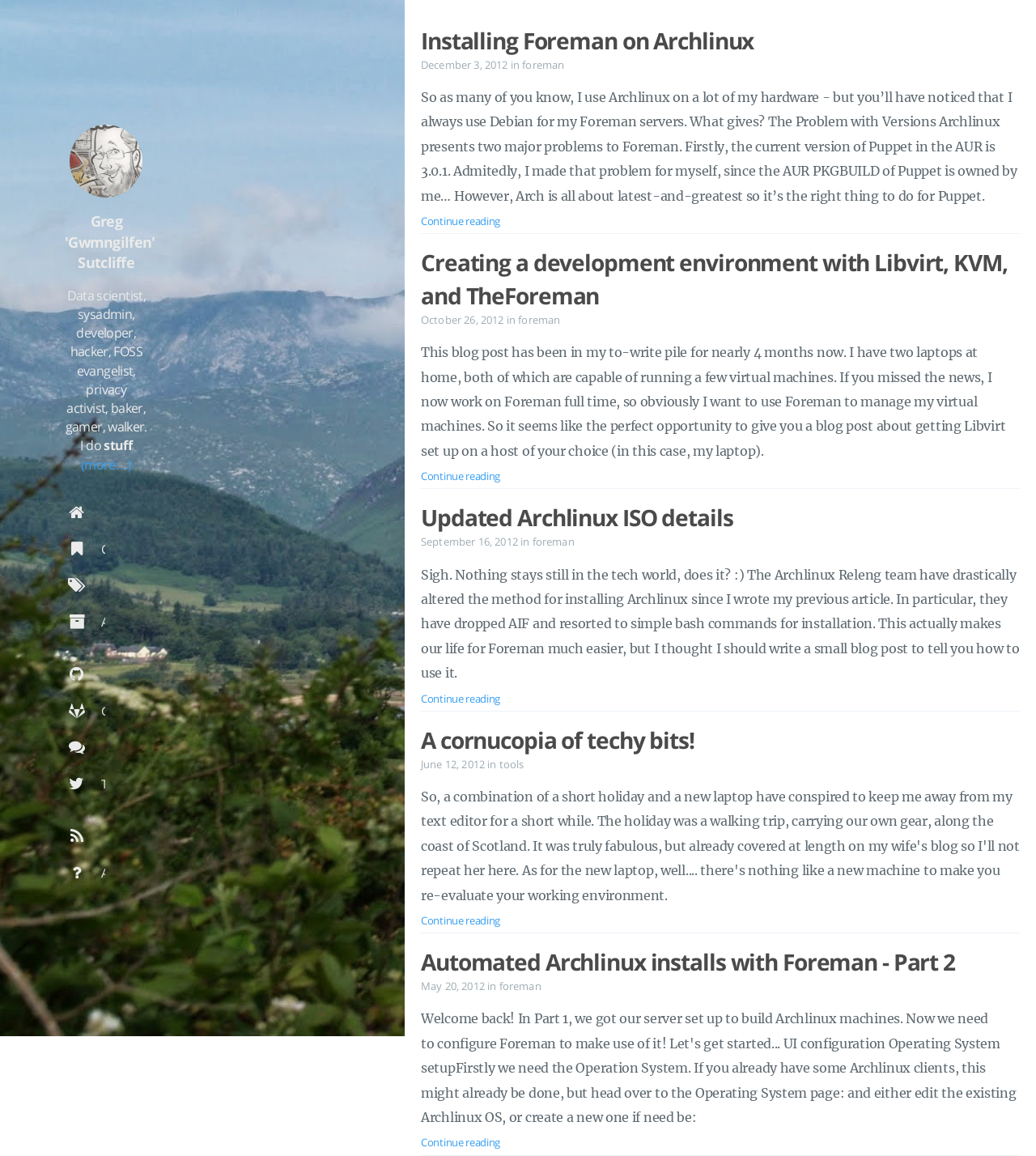Please pinpoint the bounding box coordinates for the region I should click to adhere to this instruction: "View author's profile".

[0.062, 0.328, 0.326, 0.346]